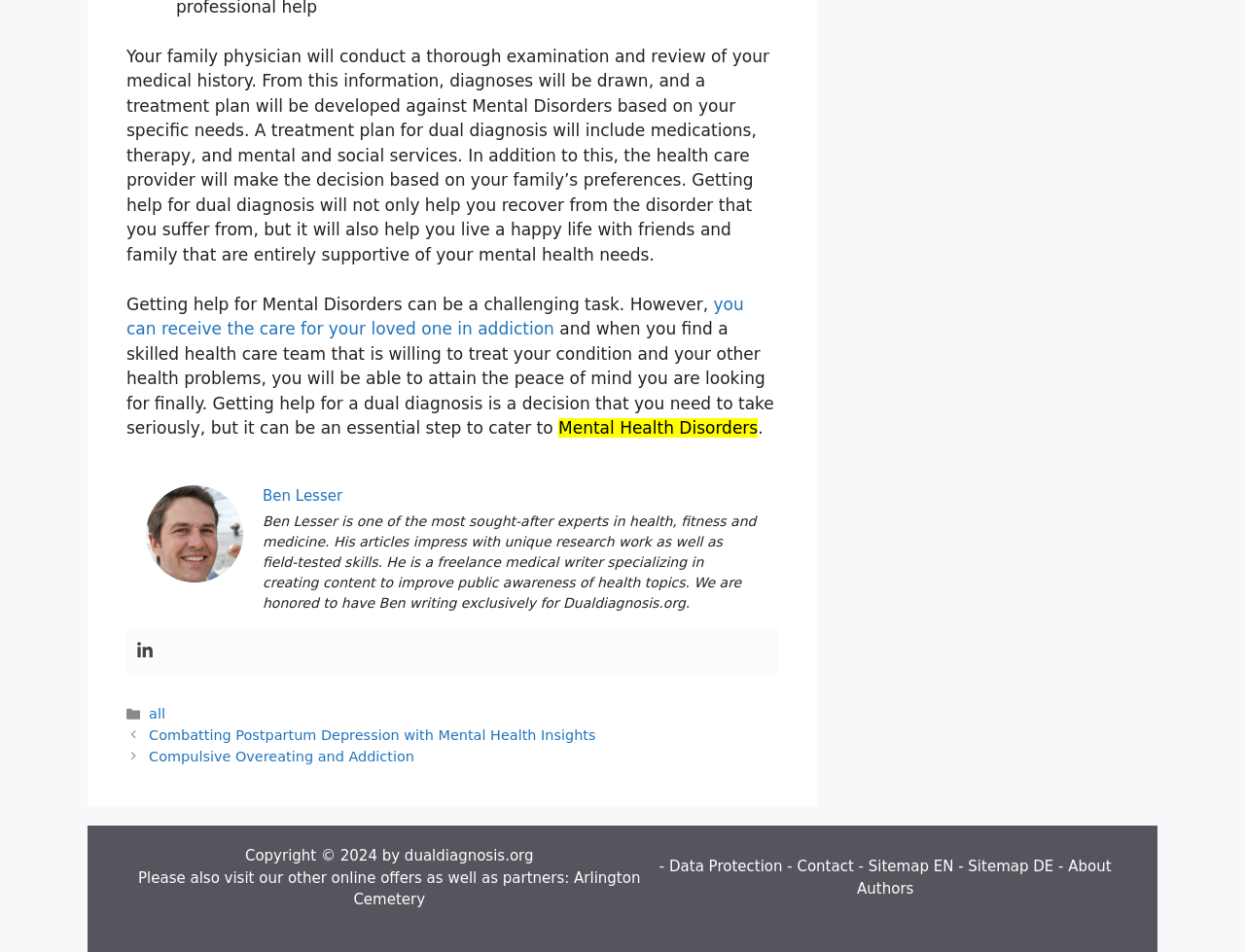Answer the question with a brief word or phrase:
Who is the author of the article?

Ben Lesser